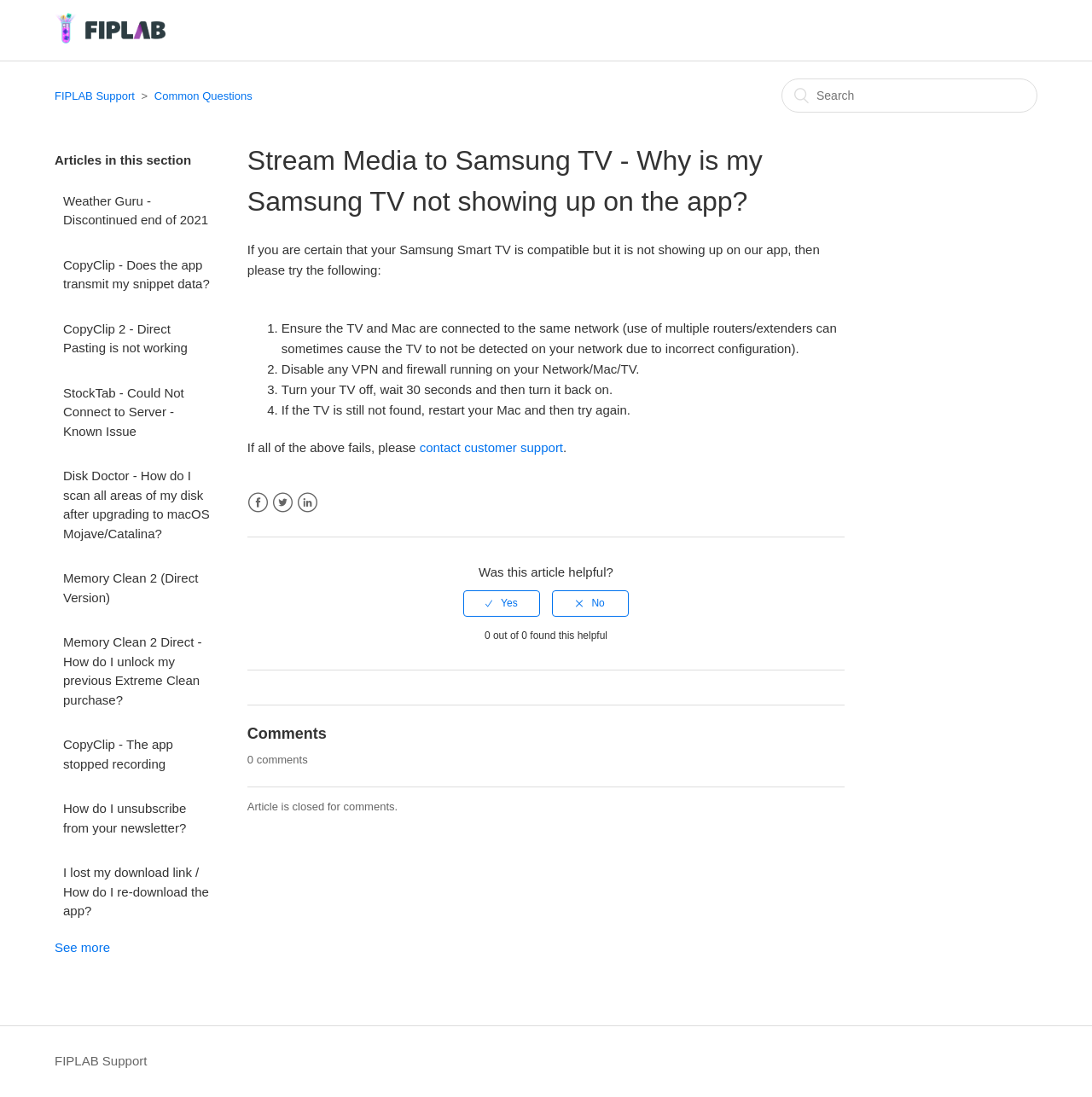Articulate a complete and detailed caption of the webpage elements.

This webpage is a support article from FIPLAB Support, titled "Stream Media to Samsung TV - Why is my Samsung TV not showing up on the app?" The page has a logo at the top left corner, followed by a navigation menu with links to "FIPLAB Support" and "Common Questions". 

On the top right side, there is a search bar. Below the navigation menu, there is a heading "Articles in this section" followed by a list of links to various support articles, including "Weather Guru - Discontinued end of 2021", "CopyClip - Does the app transmit my snippet data?", and several others.

The main content of the article is divided into sections. The first section explains the issue of Samsung TV not showing up on the app, and provides a series of steps to troubleshoot the problem, including ensuring the TV and Mac are connected to the same network, disabling VPN and firewall, turning the TV off and on, and restarting the Mac. 

If all these steps fail, the user is advised to contact customer support. Below this section, there are social media links to Facebook, Twitter, and LinkedIn. 

The page also has a section to rate the helpfulness of the article, with options to select "Yes" or "No", and a display of the number of users who found the article helpful. 

Finally, there is a comments section, but it is closed for comments, and there are no existing comments.